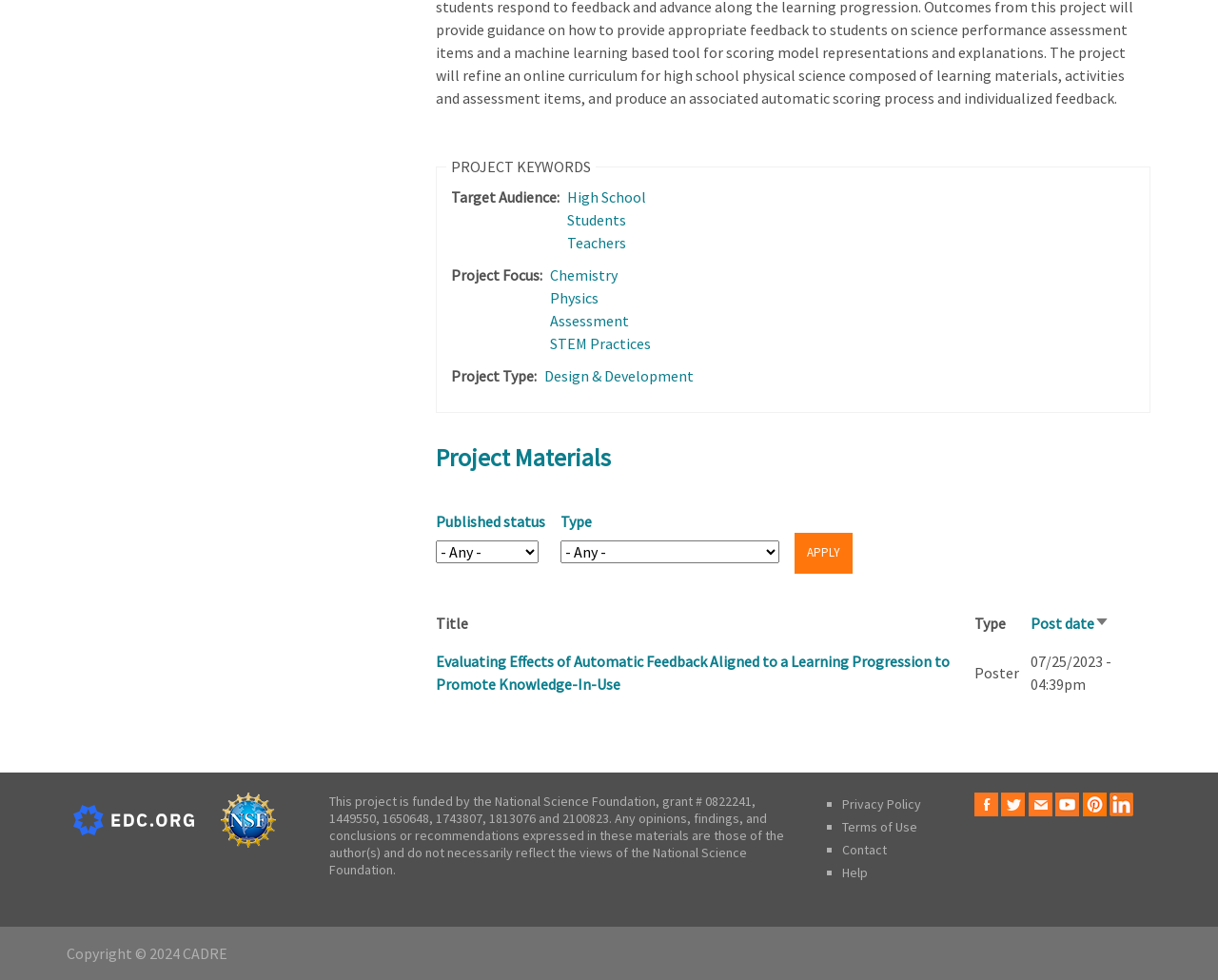What organization funded this project?
Using the information from the image, provide a comprehensive answer to the question.

At the bottom of the webpage, I found a statement indicating that the project is funded by the National Science Foundation, along with a list of grant numbers.